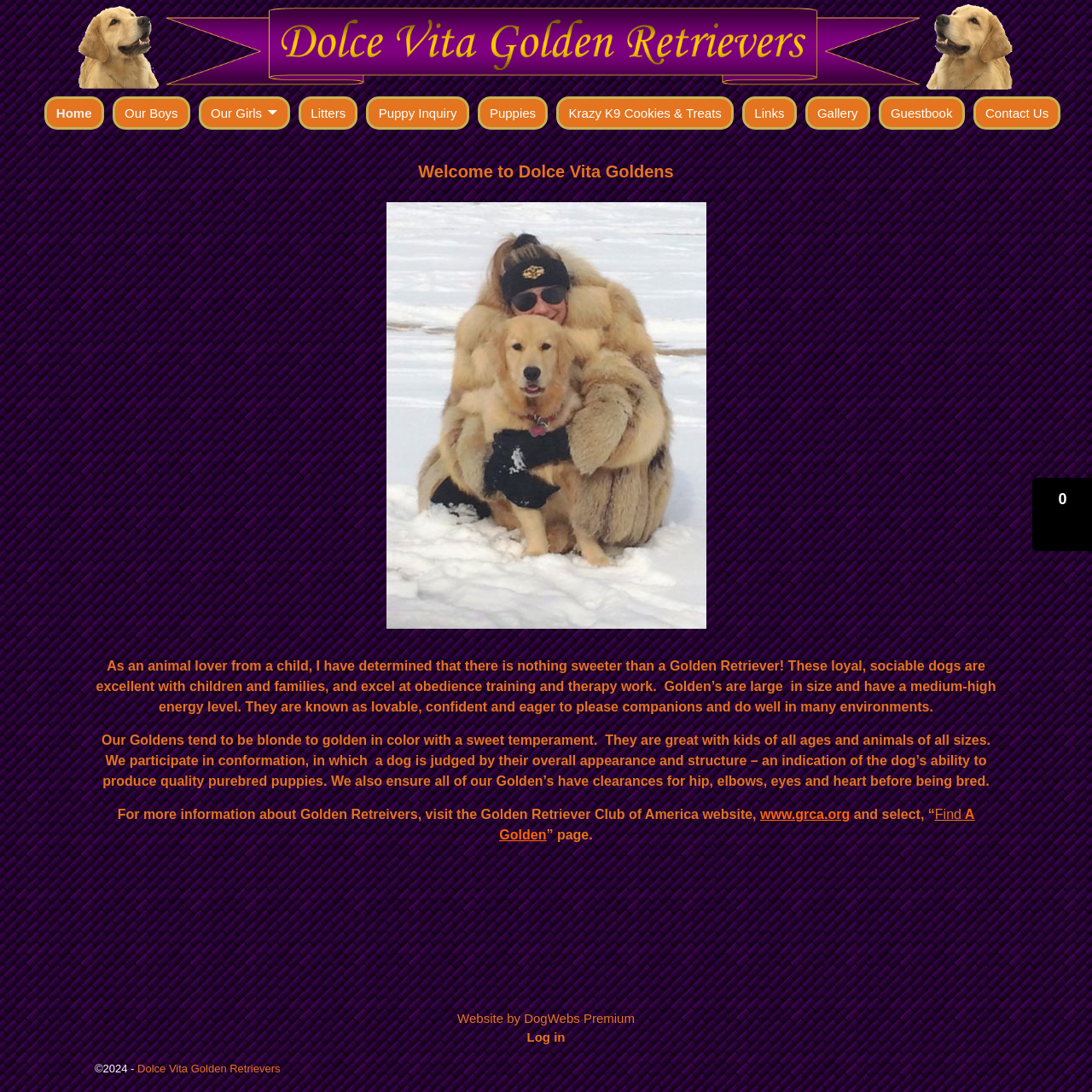Pinpoint the bounding box coordinates for the area that should be clicked to perform the following instruction: "Contact 'Dolce Vita Golden Retrievers'".

[0.891, 0.088, 0.971, 0.118]